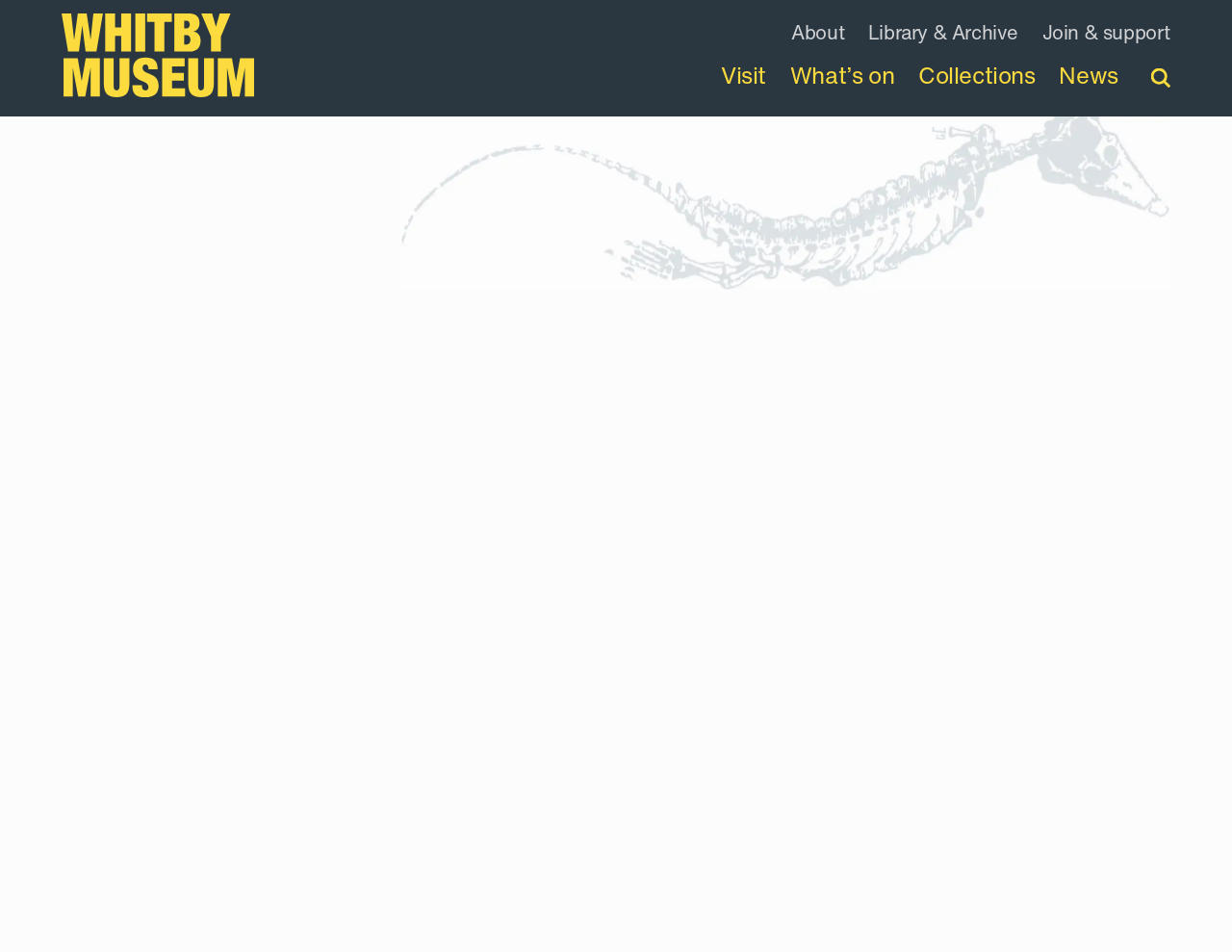Locate the bounding box coordinates of the clickable region necessary to complete the following instruction: "learn about the museum". Provide the coordinates in the format of four float numbers between 0 and 1, i.e., [left, top, right, bottom].

[0.642, 0.014, 0.685, 0.055]